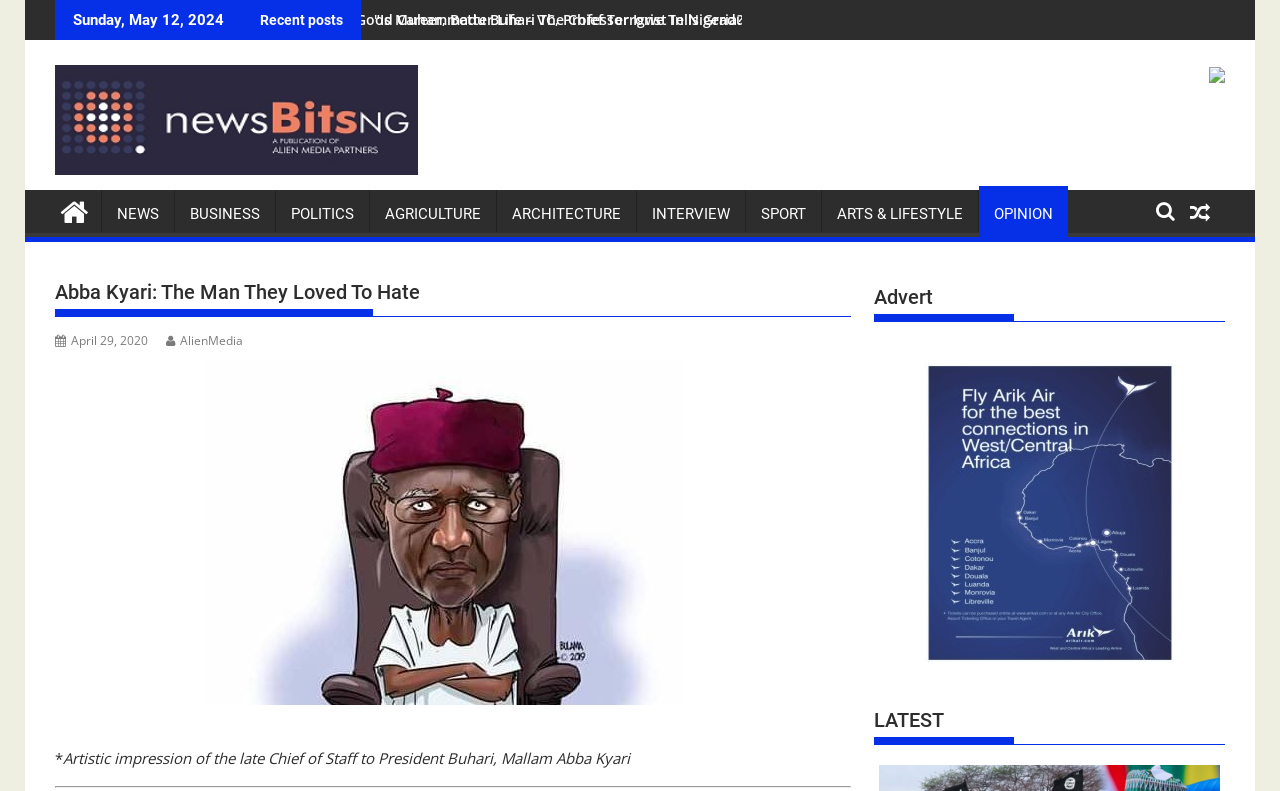Please answer the following question using a single word or phrase: What categories are available on the webpage?

NEWS, BUSINESS, POLITICS, etc.